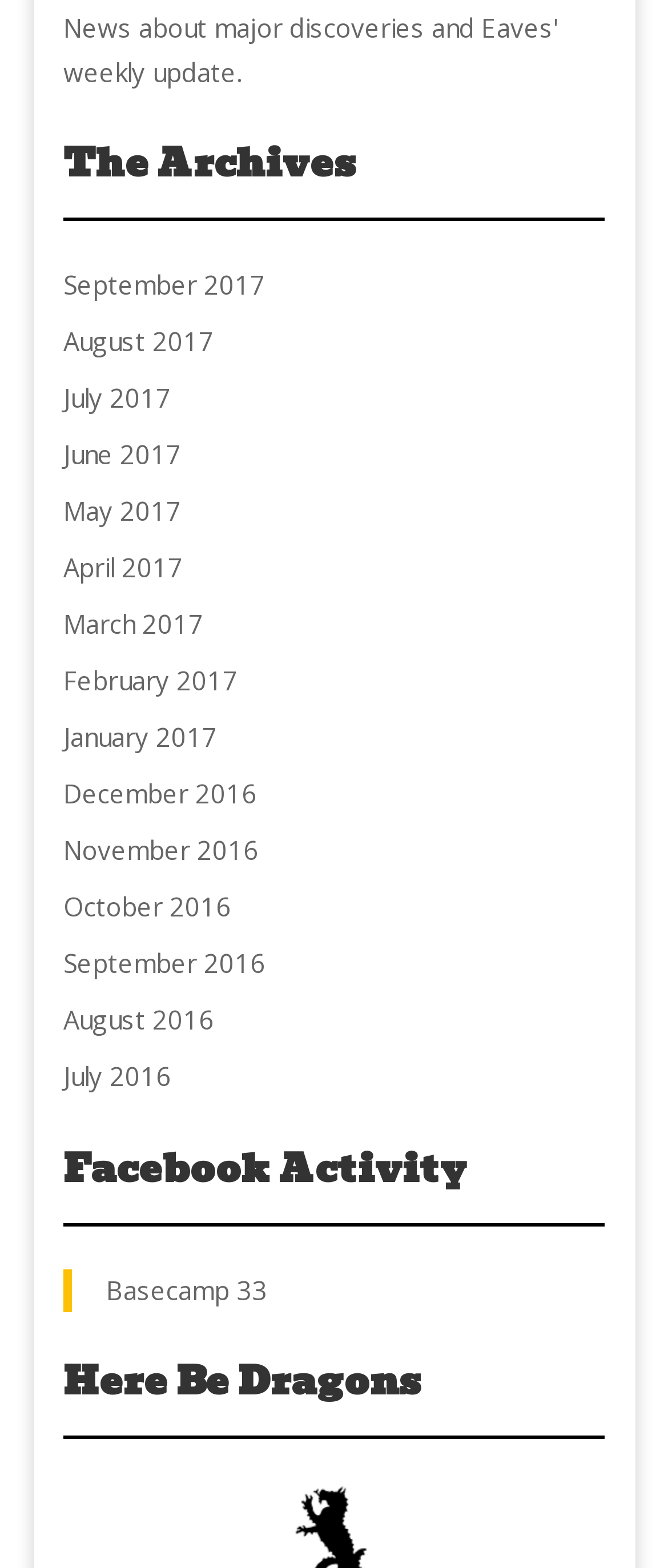Please give a concise answer to this question using a single word or phrase: 
What is the title of the second section?

Facebook Activity